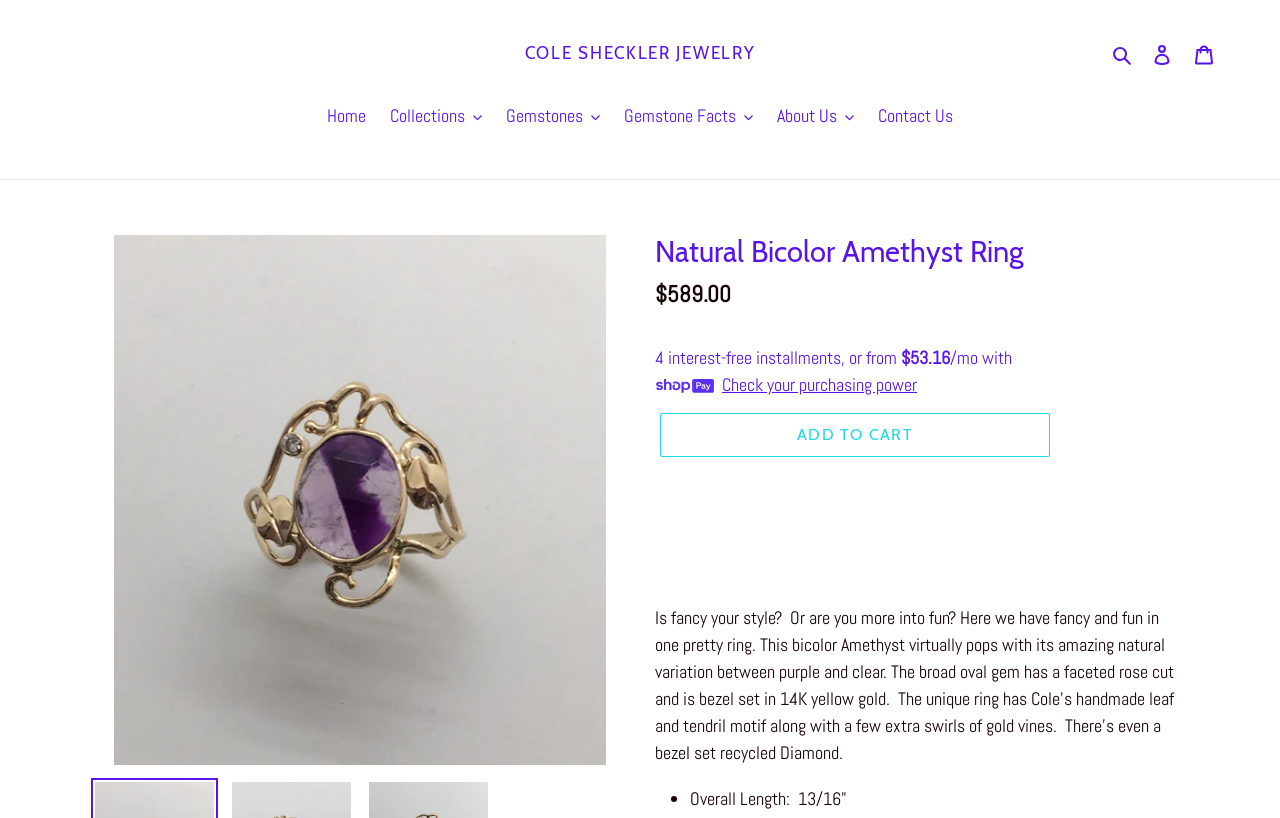Determine the heading of the webpage and extract its text content.

Natural Bicolor Amethyst Ring